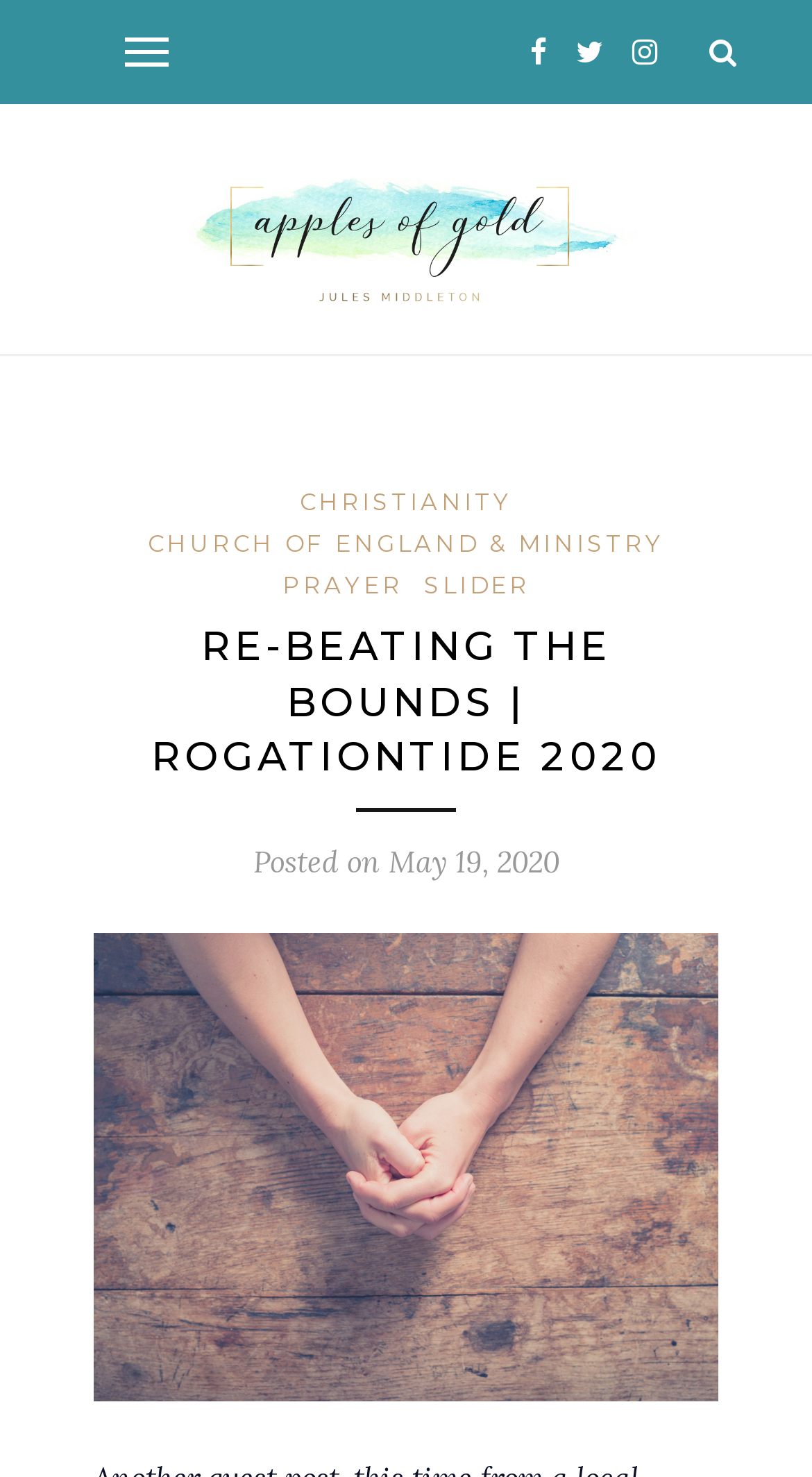What are the categories of the website?
Refer to the image and give a detailed answer to the question.

The categories of the website can be found in the link elements located below the topic of the post. These links have texts 'CHRISTIANITY', 'CHURCH OF ENGLAND & MINISTRY', 'PRAYER', and 'SLIDER' respectively. They are located at different positions on the webpage but are all below the topic of the post.